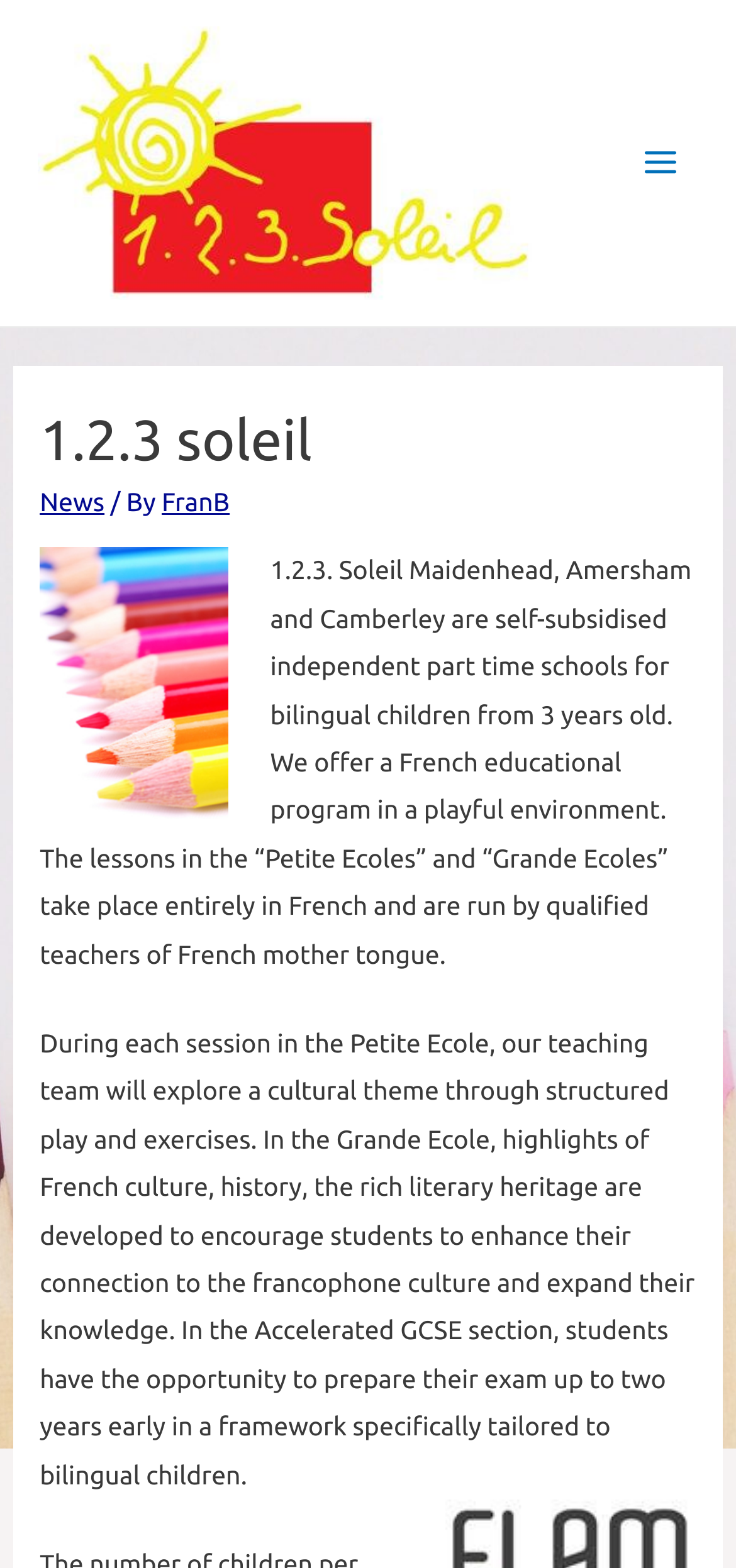What is the language of instruction?
Please answer the question with as much detail as possible using the screenshot.

The webpage states that the lessons in the 'Petite Ecoles' and 'Grande Ecoles' take place entirely in French, implying that French is the primary language of instruction.